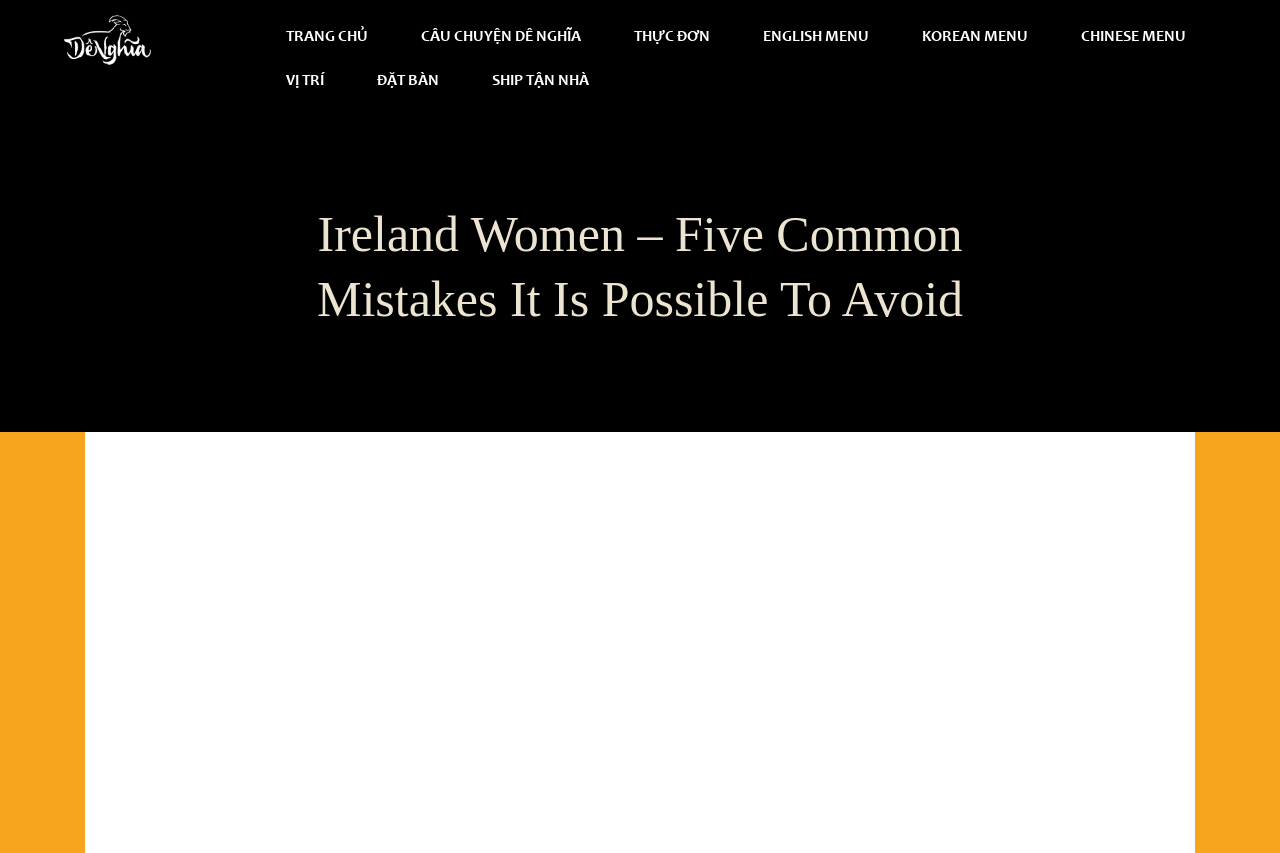Observe the image and answer the following question in detail: How many menu options are available in the top navigation bar?

The top navigation bar contains 7 menu options, which are 'TRANG CHỦ', 'CÂU CHUYỆN DÊ NGHĨA', 'THỰC ĐƠN', 'ENGLISH MENU', 'KOREAN MENU', 'CHINESE MENU', and 'VỊ TRÍ'. These options are represented as link elements with distinct bounding boxes.